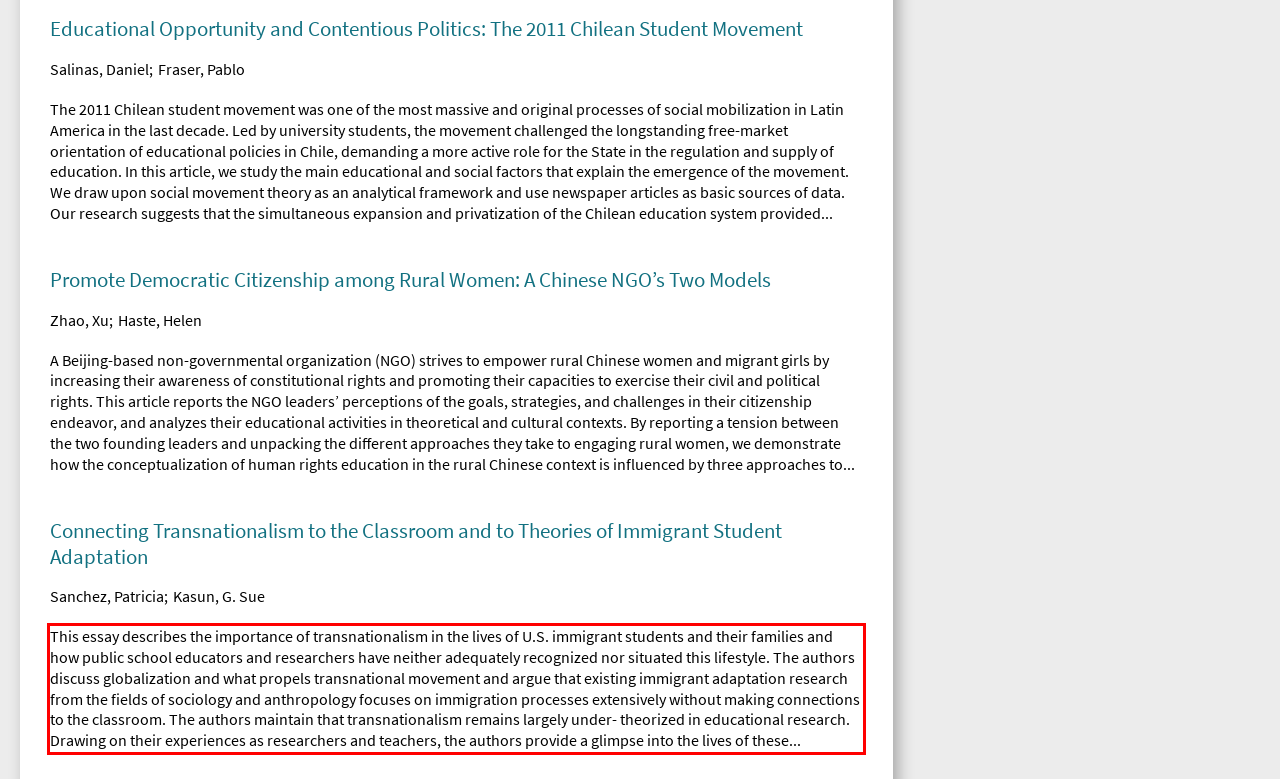Please examine the screenshot of the webpage and read the text present within the red rectangle bounding box.

This essay describes the importance of transnationalism in the lives of U.S. immigrant students and their families and how public school educators and researchers have neither adequately recognized nor situated this lifestyle. The authors discuss globalization and what propels transnational movement and argue that existing immigrant adaptation research from the fields of sociology and anthropology focuses on immigration processes extensively without making connections to the classroom. The authors maintain that transnationalism remains largely under- theorized in educational research. Drawing on their experiences as researchers and teachers, the authors provide a glimpse into the lives of these...